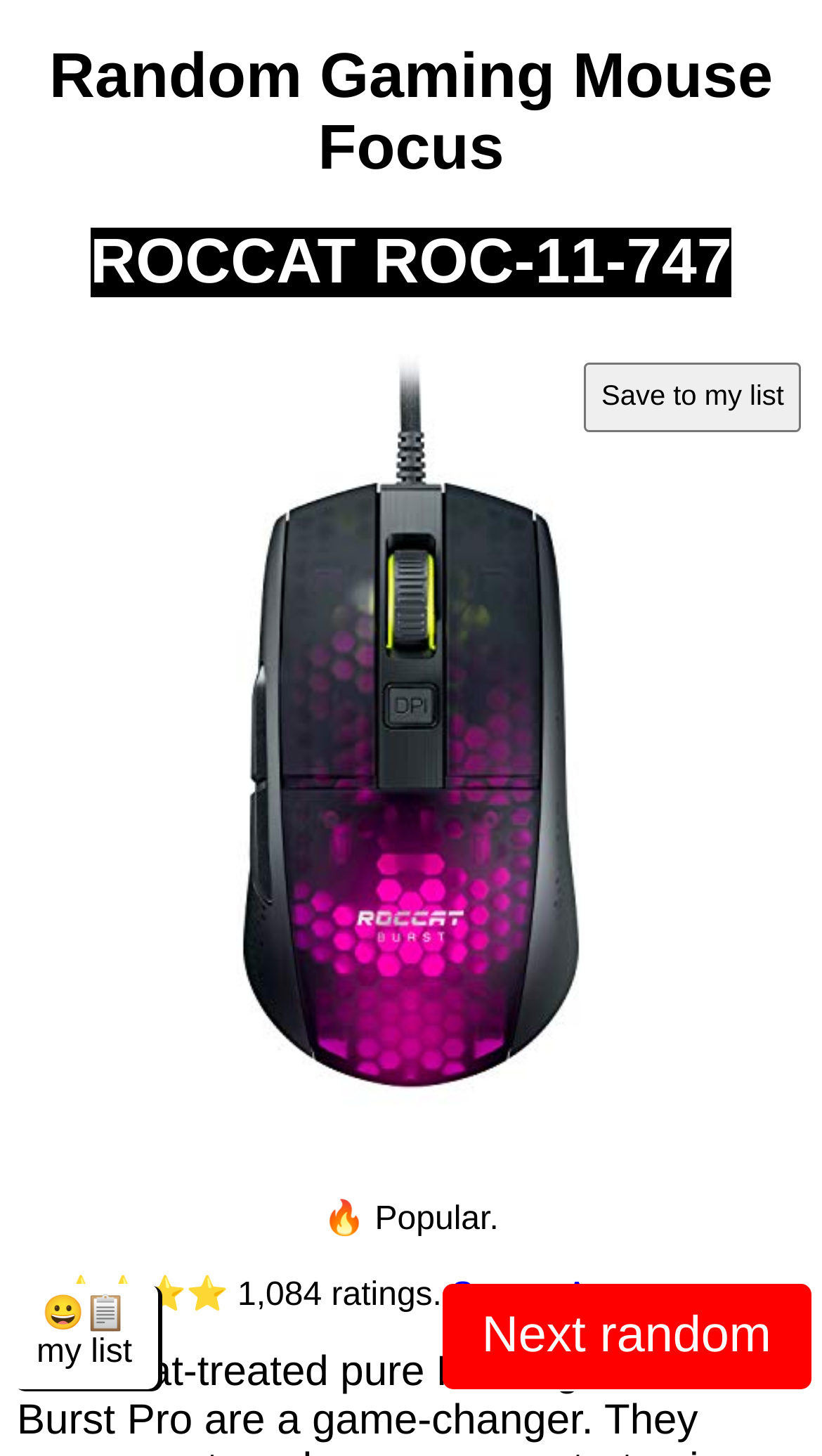Analyze the image and answer the question with as much detail as possible: 
What is the rating of this product?

I inferred this answer by looking at the StaticText element '⭐⭐⭐⭐ 1,084 ratings.' which indicates that the product has a 4-star rating.